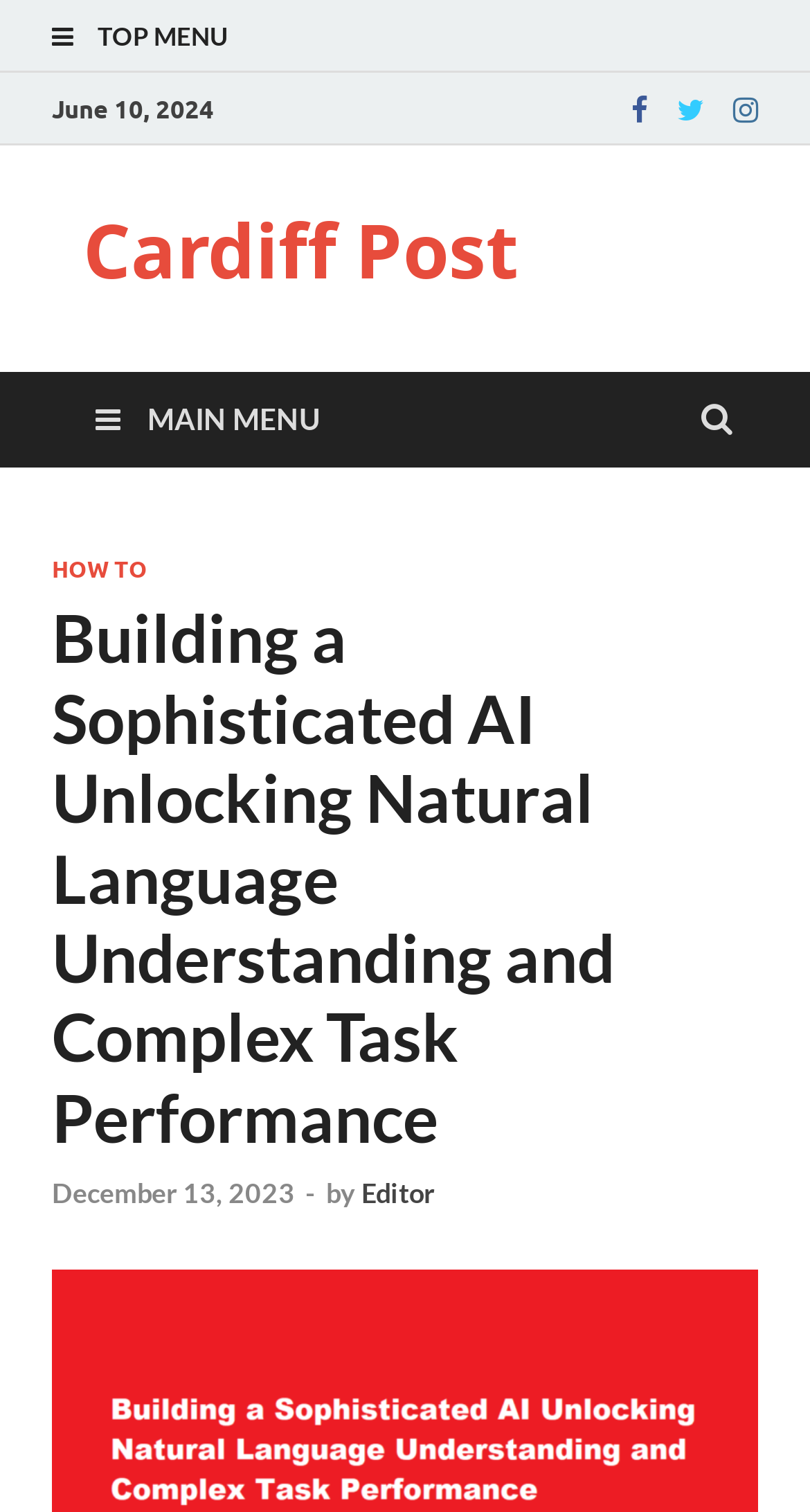Based on the visual content of the image, answer the question thoroughly: What is the date of the article?

I found the date of the article by looking at the top section of the webpage, where it says 'June 10, 2024' in a static text element.